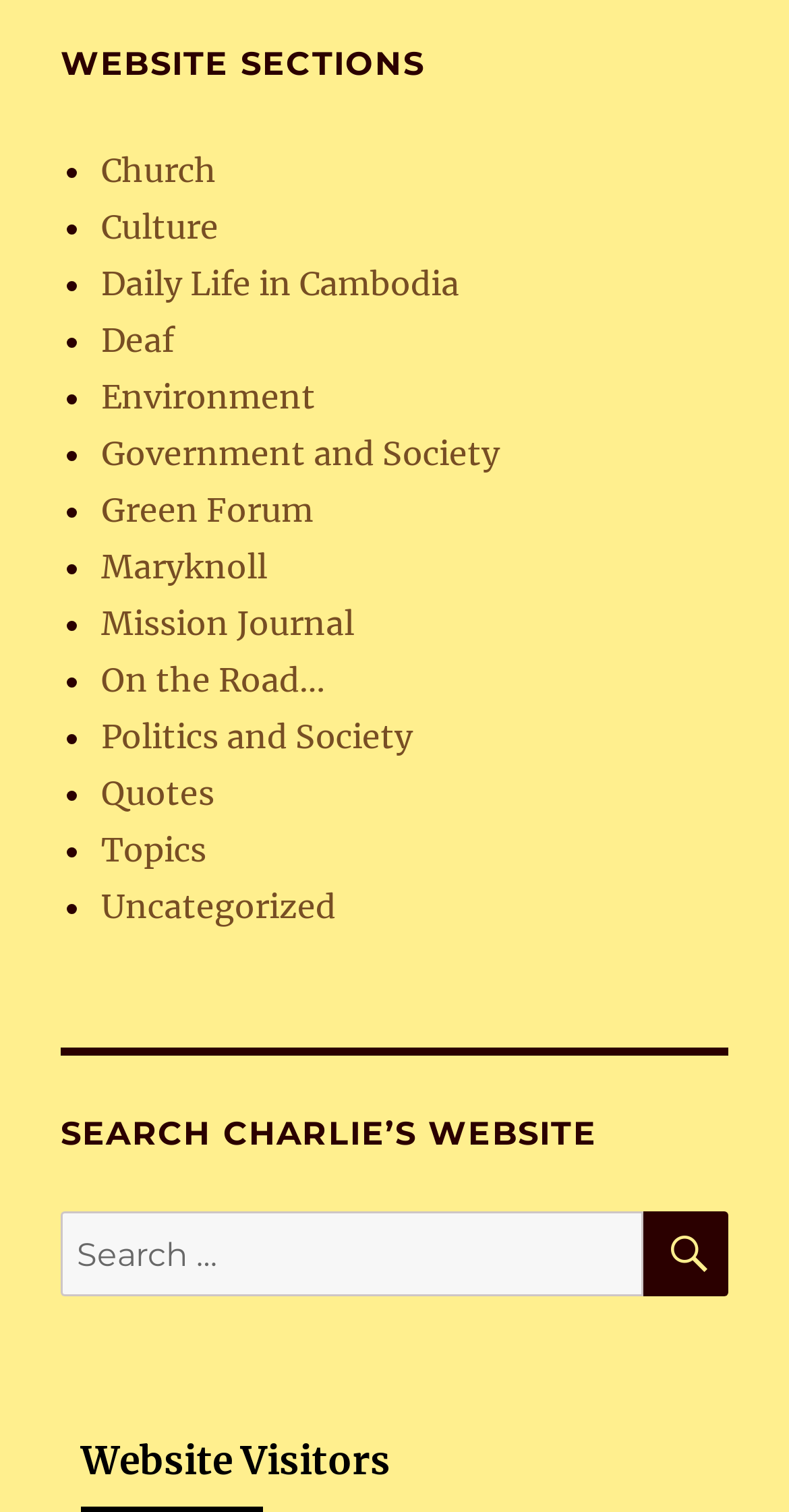Specify the bounding box coordinates for the region that must be clicked to perform the given instruction: "Click on the 'SEARCH' button".

[0.815, 0.801, 0.923, 0.857]